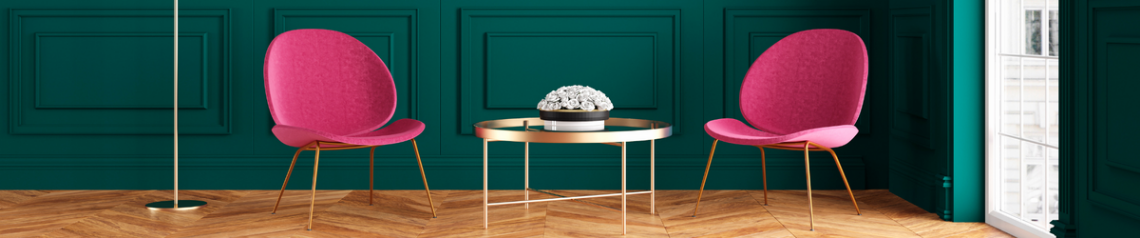What type of table is positioned between the chairs?
Please interpret the details in the image and answer the question thoroughly.

According to the caption, 'a sleek, round glass table with a metallic base' is positioned between the chairs, which suggests that the table is made of glass.